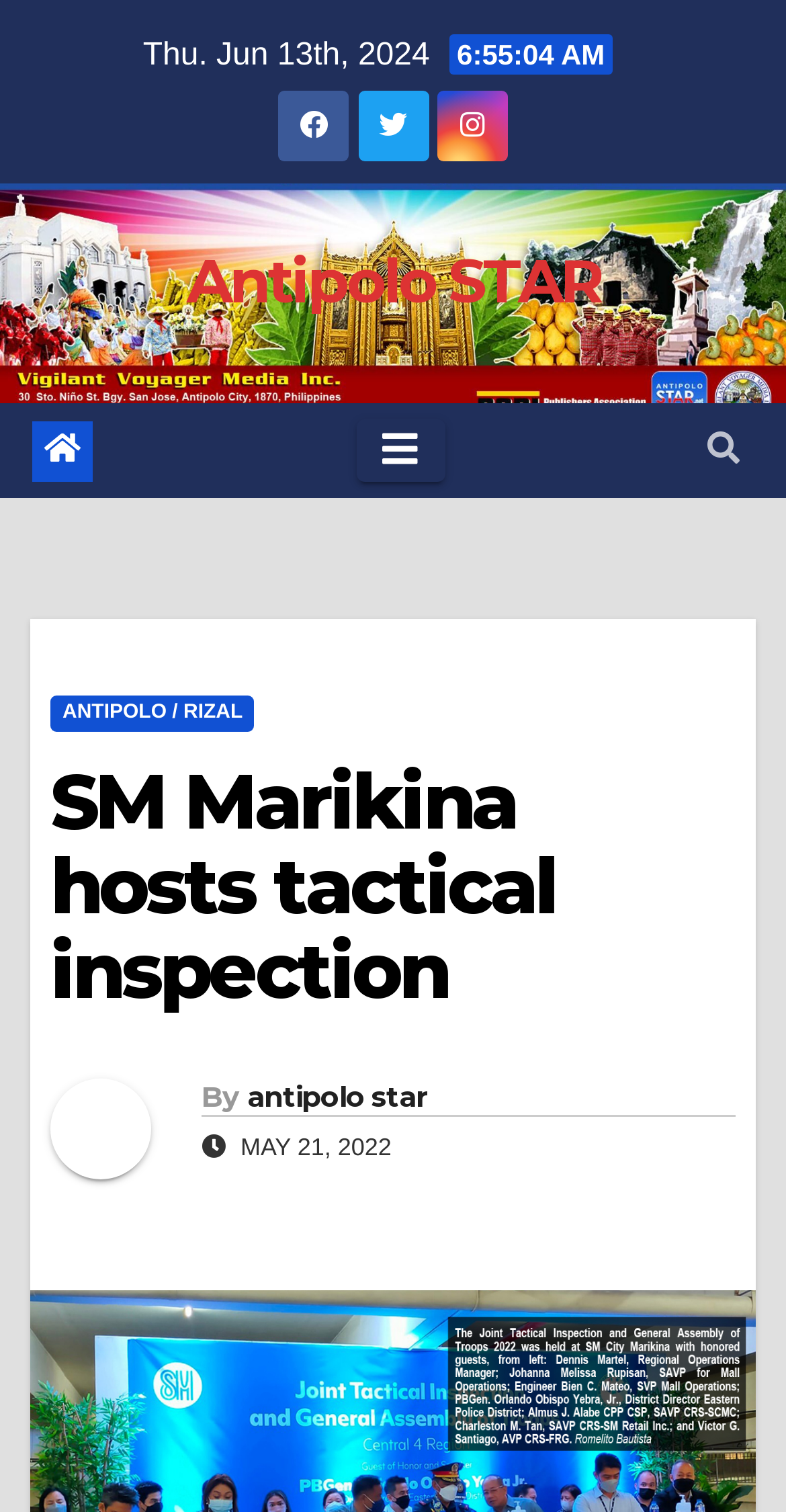What is the date of the article?
Provide a well-explained and detailed answer to the question.

I looked at the webpage and found a static text element with the date 'MAY 21, 2022', which appears to be the date of the article.